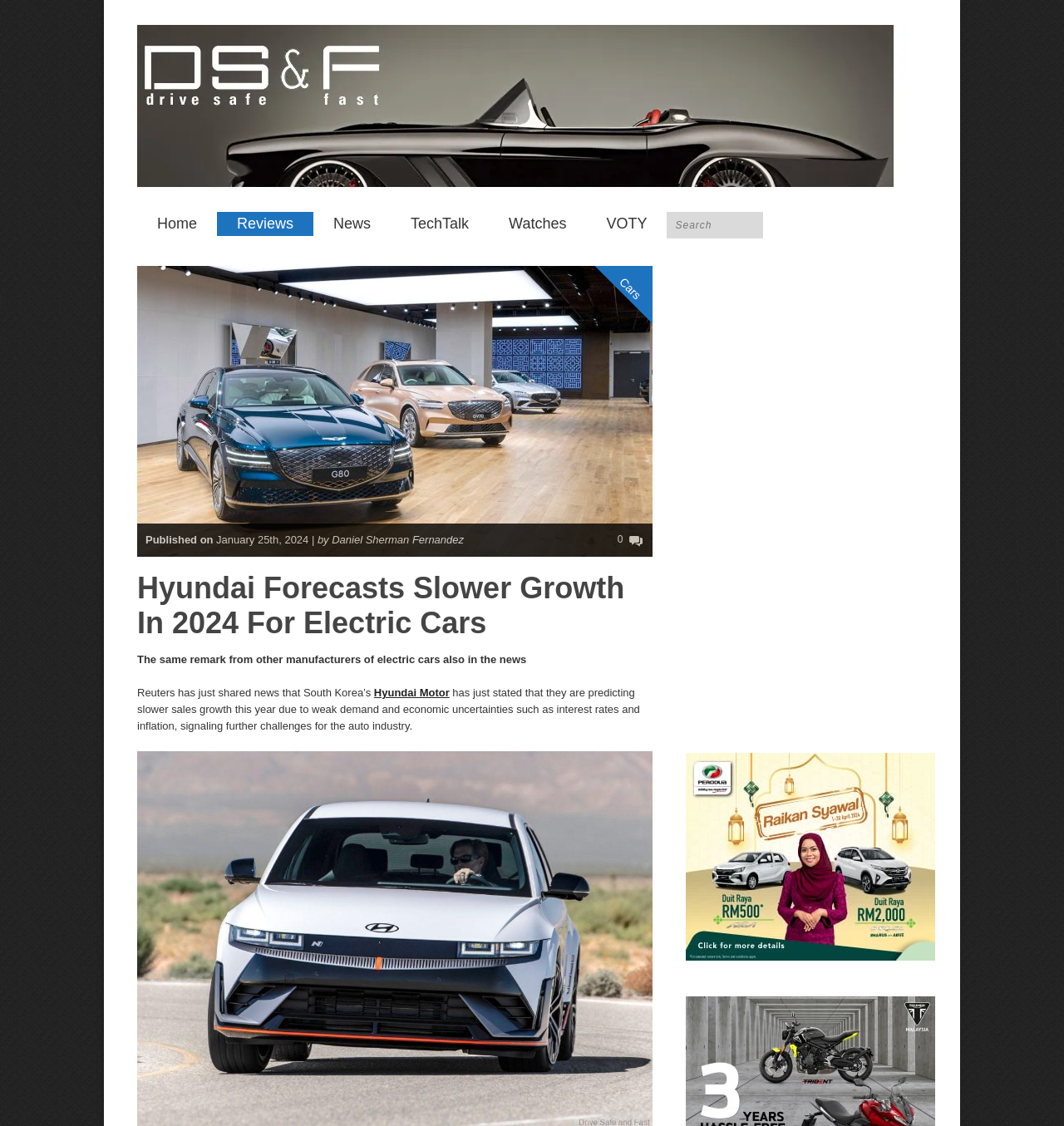Predict the bounding box coordinates of the UI element that matches this description: "parent_node: Home". The coordinates should be in the format [left, top, right, bottom] with each value between 0 and 1.

[0.129, 0.022, 0.852, 0.171]